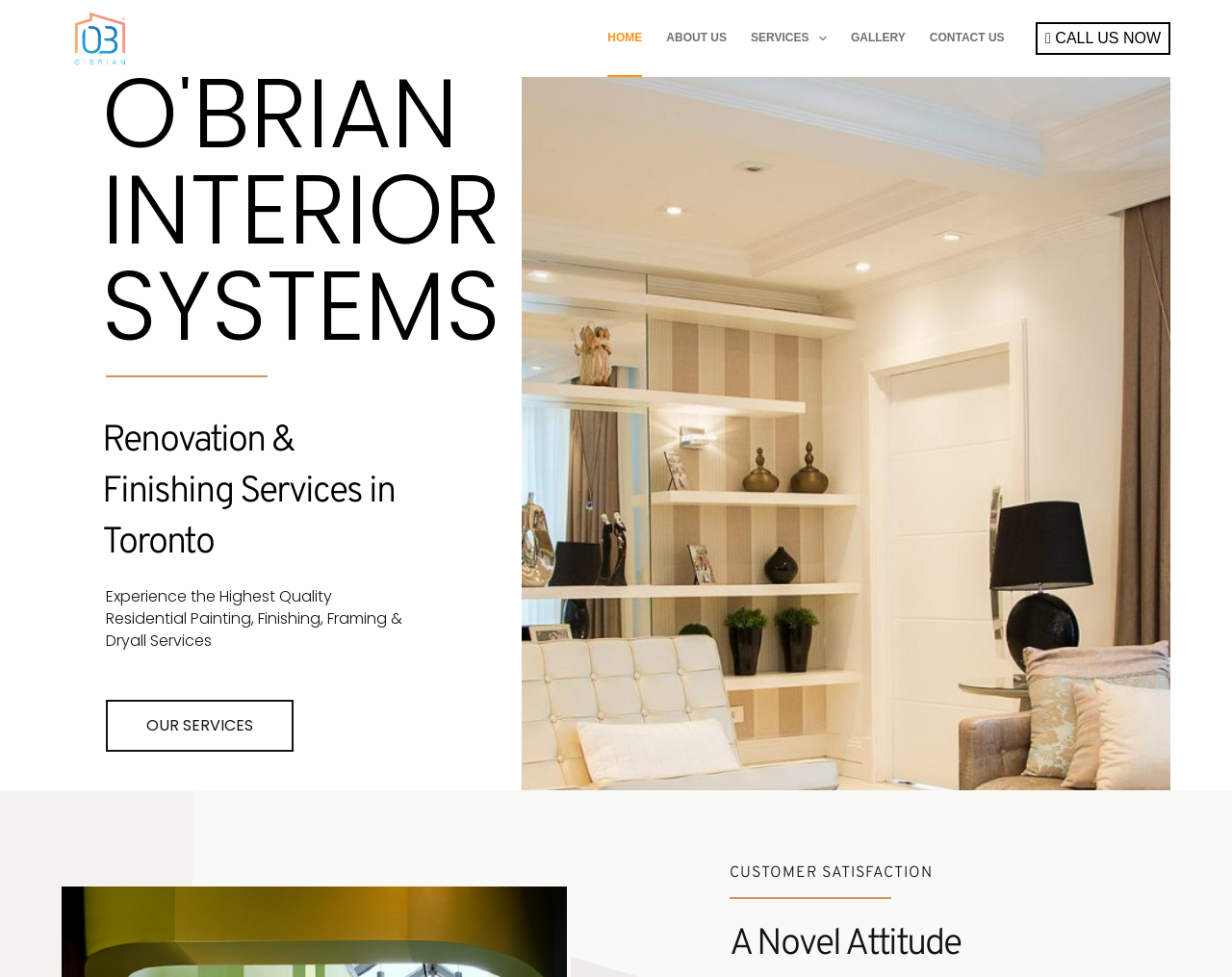Provide a one-word or short-phrase answer to the question:
What is the focus of the company?

Customer Satisfaction